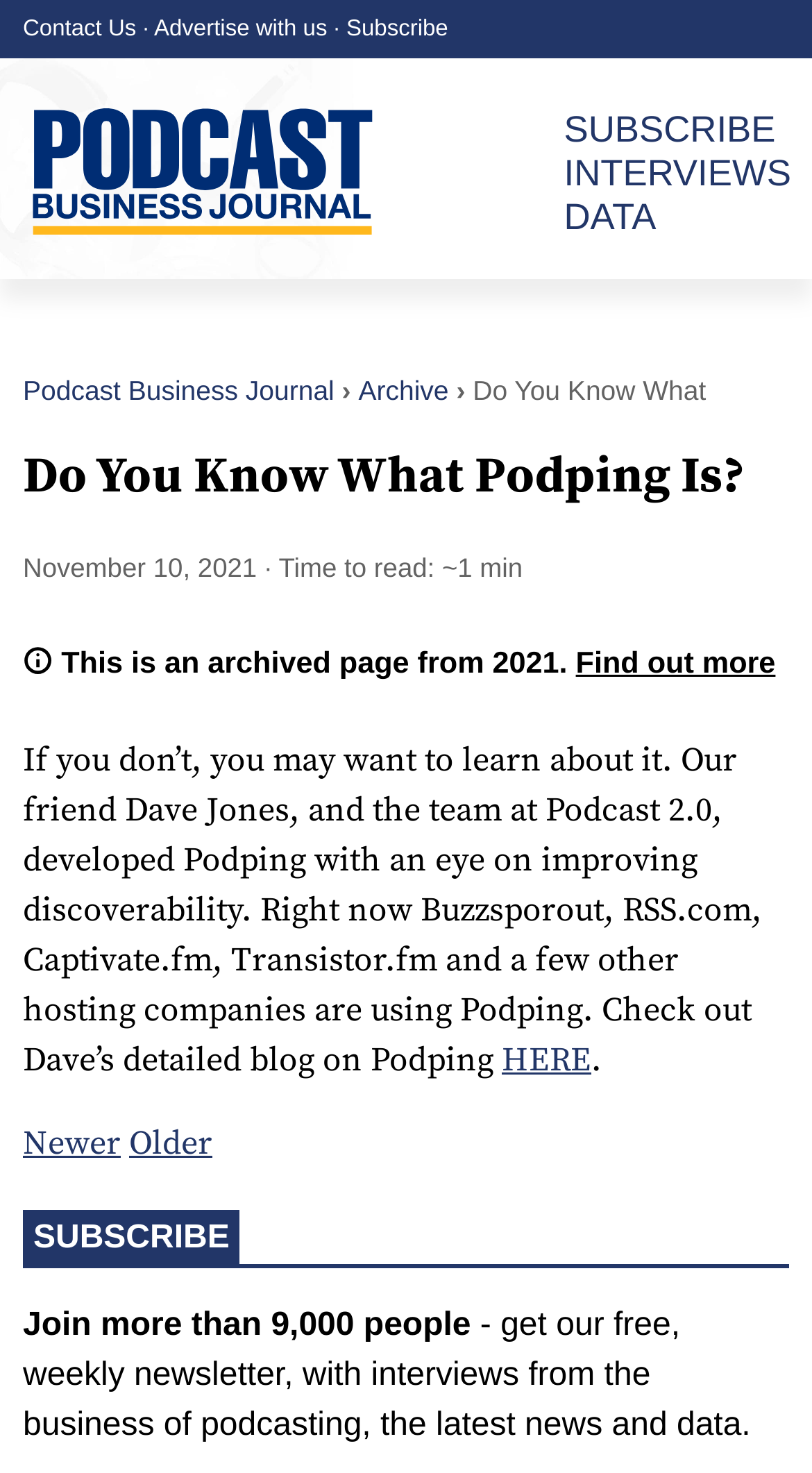Specify the bounding box coordinates of the region I need to click to perform the following instruction: "Find out more about archived pages". The coordinates must be four float numbers in the range of 0 to 1, i.e., [left, top, right, bottom].

[0.709, 0.44, 0.955, 0.462]